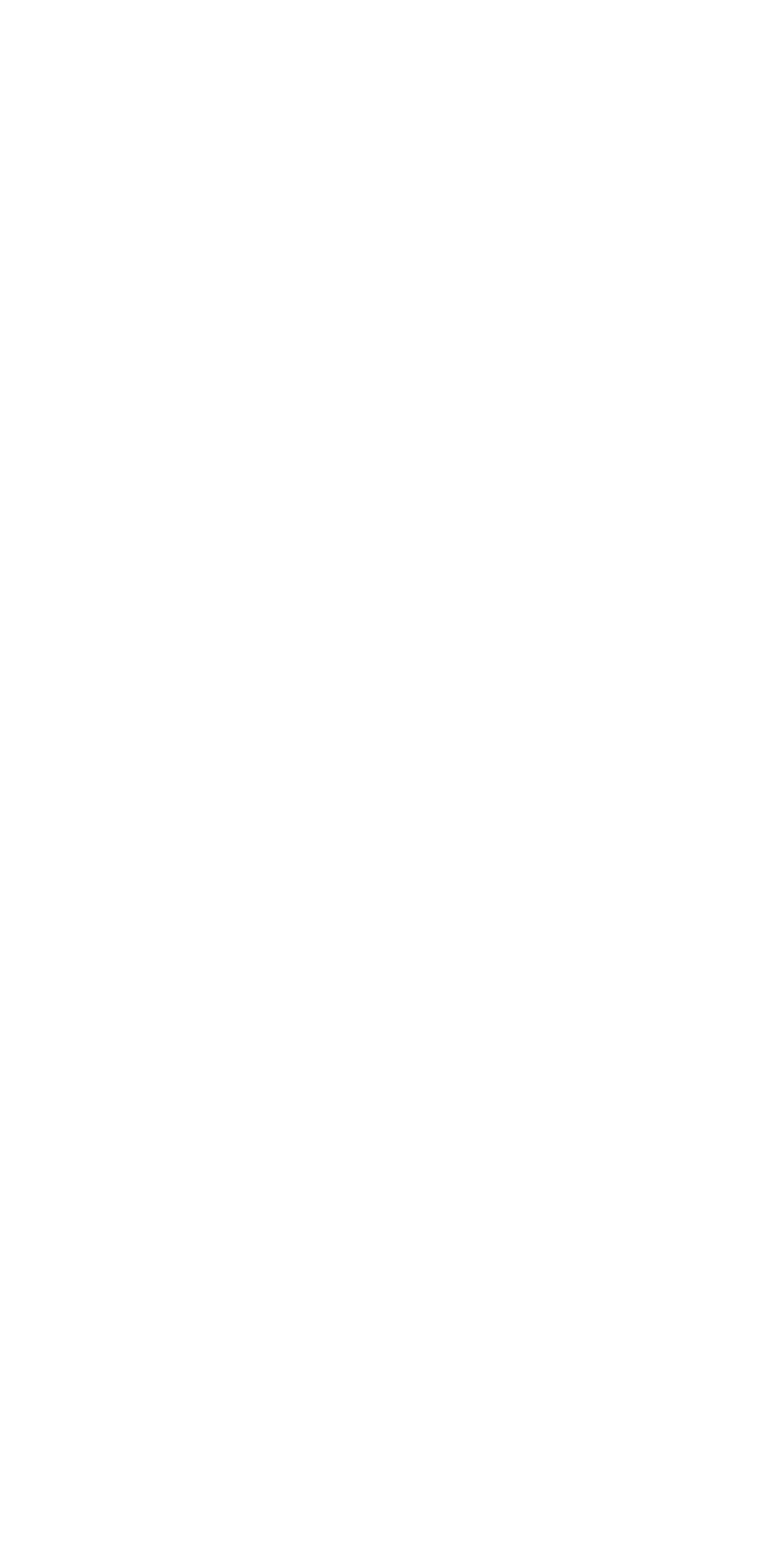Could you indicate the bounding box coordinates of the region to click in order to complete this instruction: "View ship designs".

[0.062, 0.788, 0.428, 0.809]